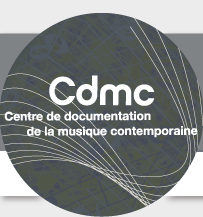Provide a short, one-word or phrase answer to the question below:
What do the abstract lines and patterns in the background suggest?

Musical elements